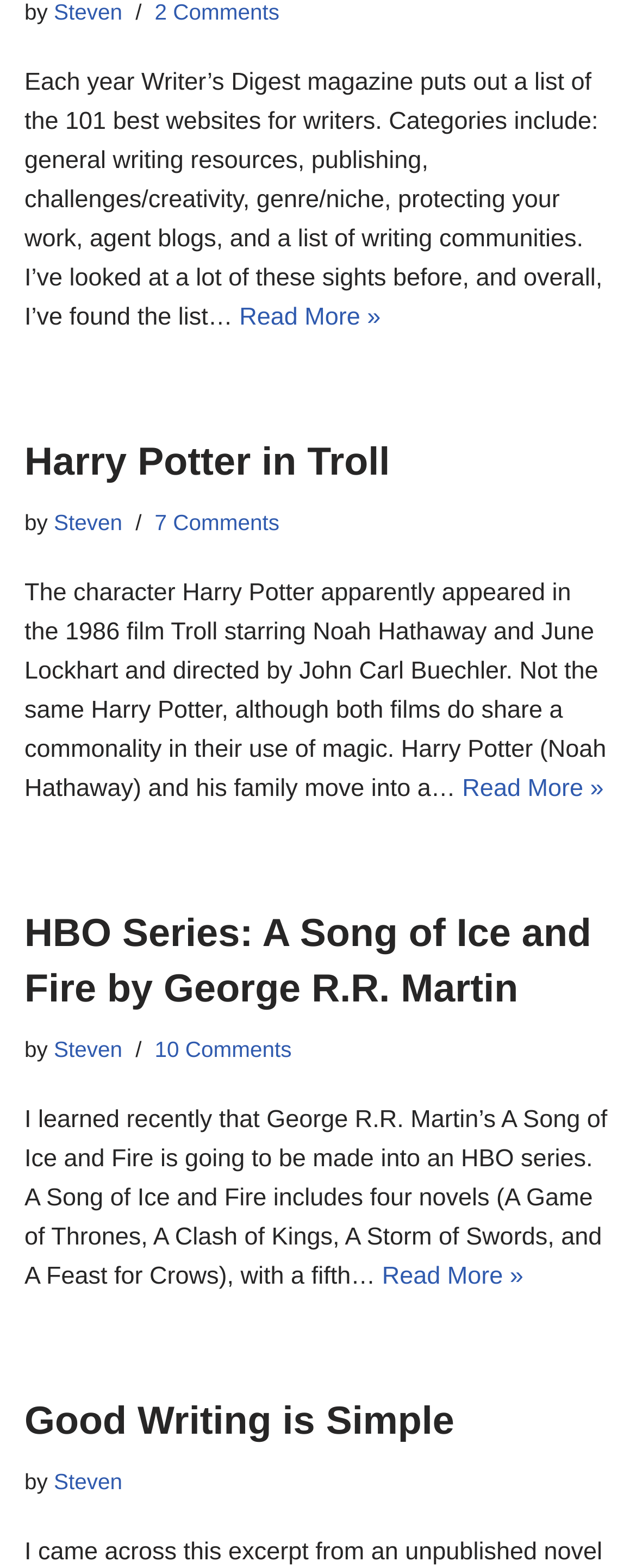Provide a single word or phrase to answer the given question: 
How many novels are included in A Song of Ice and Fire?

four